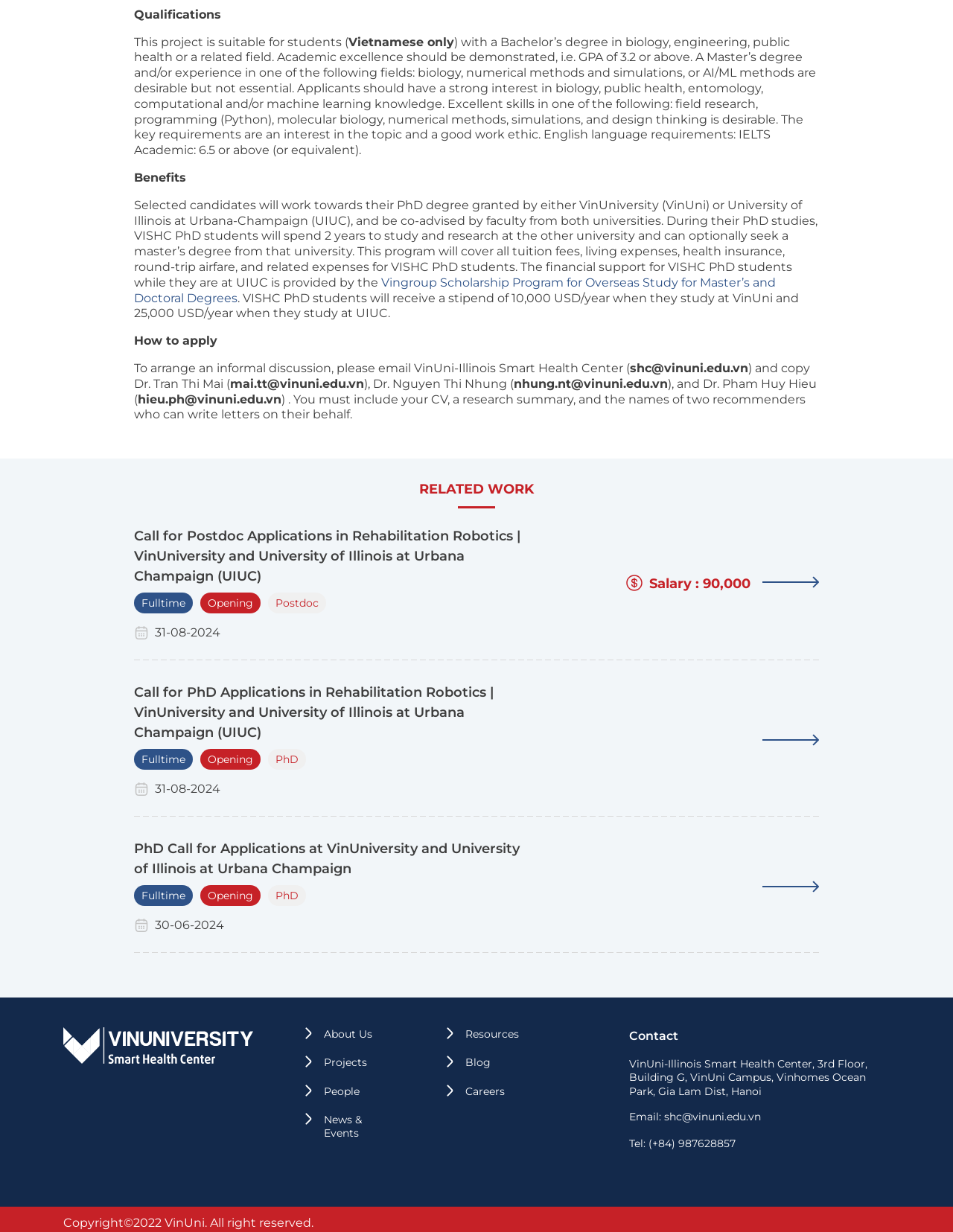What is the degree required for PhD applications?
Based on the visual details in the image, please answer the question thoroughly.

According to the webpage, the qualifications for PhD applications include a Bachelor's degree in biology, engineering, public health or a related field, with a GPA of 3.2 or above.